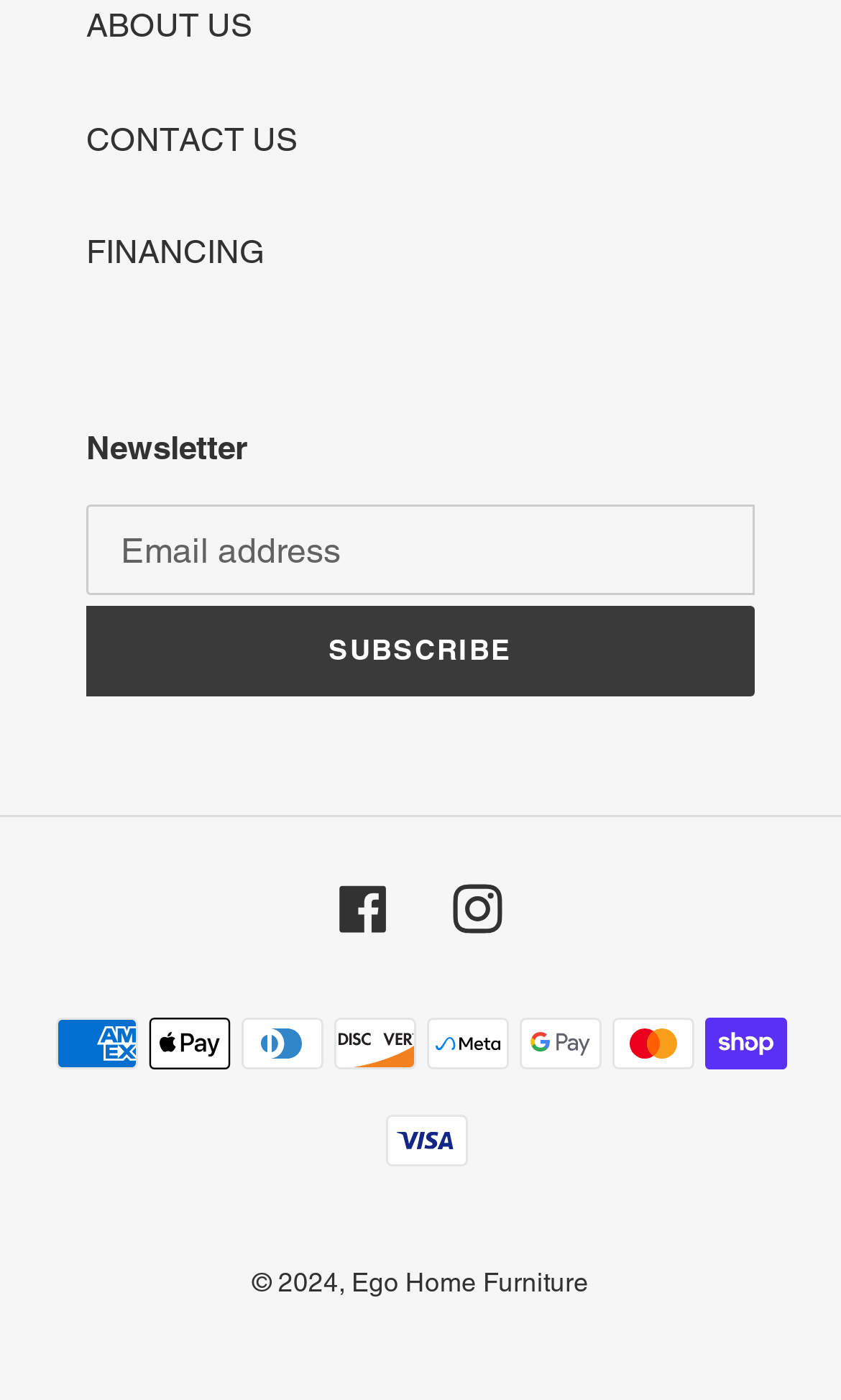What is the company name?
Please respond to the question thoroughly and include all relevant details.

The company name 'Ego Home Furniture' is mentioned at the bottom of the webpage, along with a copyright symbol, indicating that it is the owner of the webpage.